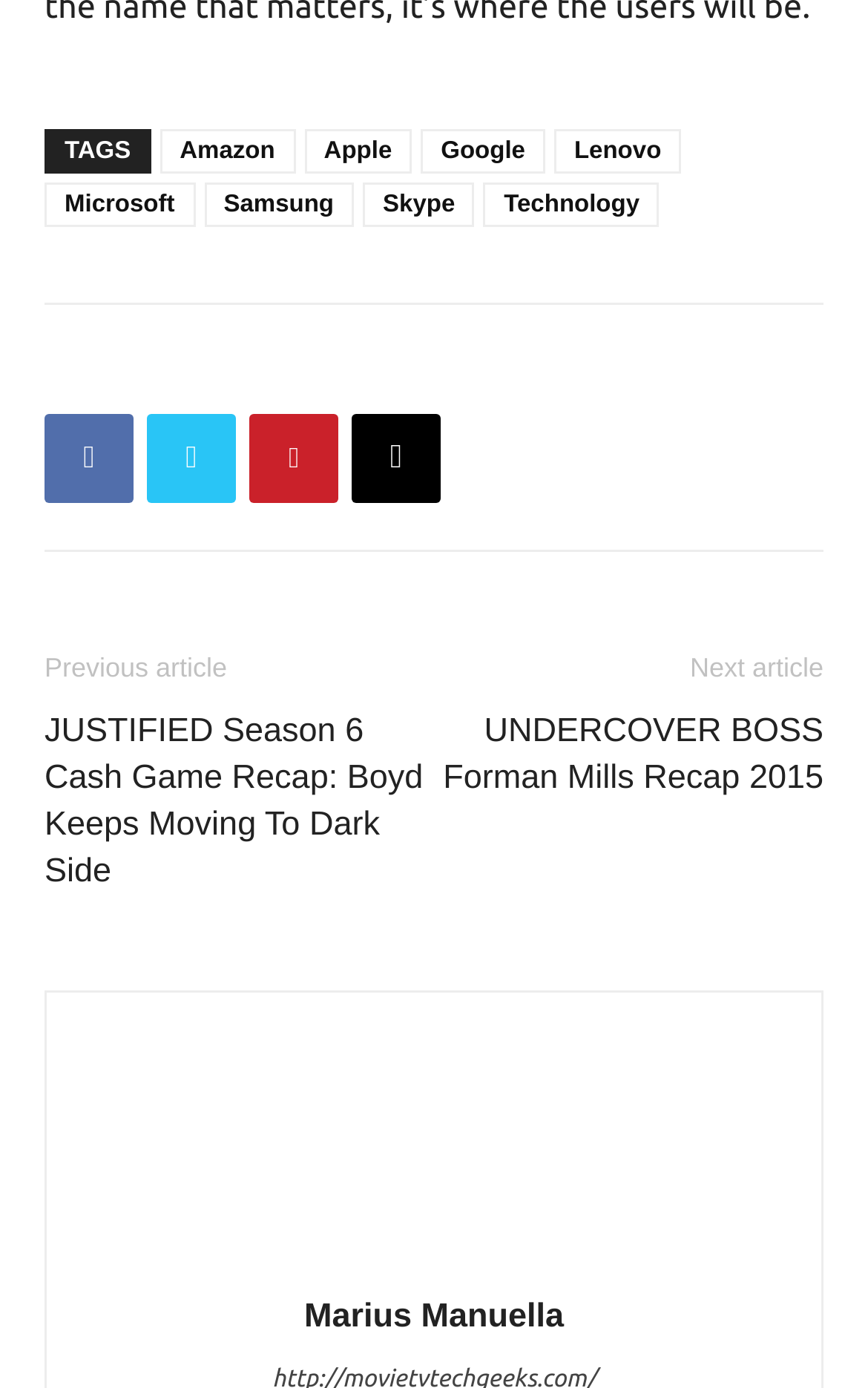Find the bounding box coordinates of the element to click in order to complete the given instruction: "Like on Facebook."

[0.051, 0.254, 0.821, 0.288]